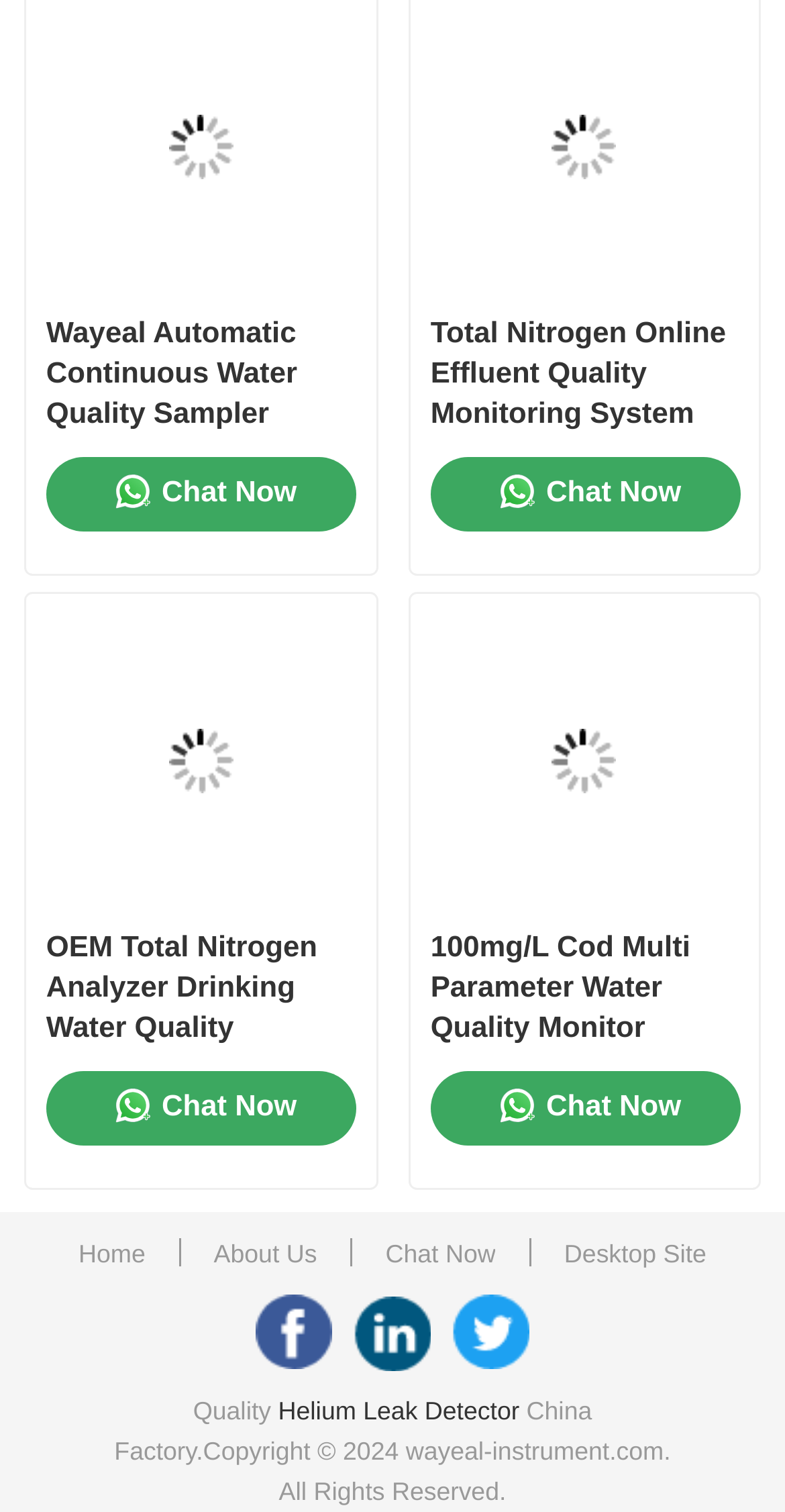How many images are associated with products?
Answer the question with just one word or phrase using the image.

6